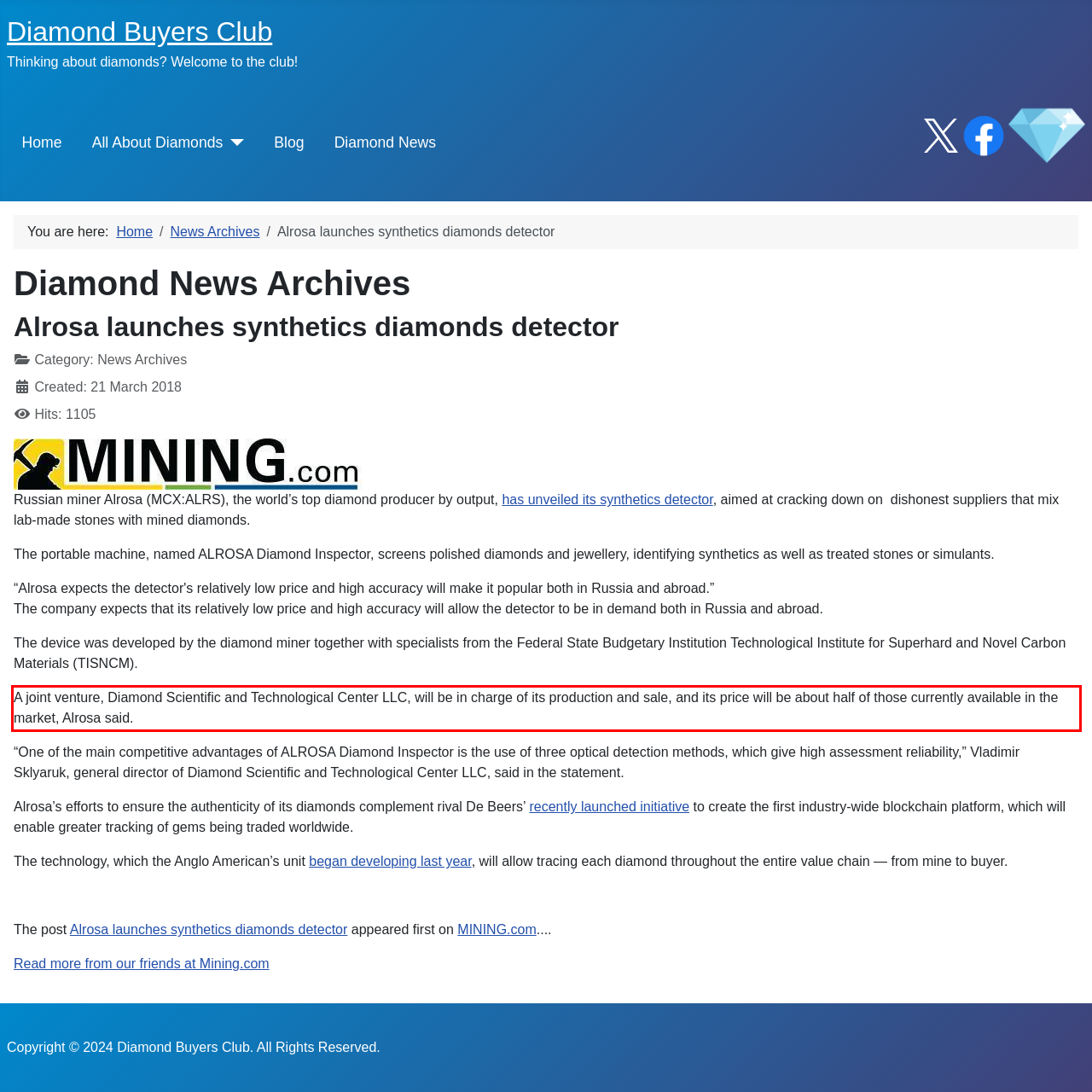Within the screenshot of a webpage, identify the red bounding box and perform OCR to capture the text content it contains.

A joint venture, Diamond Scientific and Technological Center LLC, will be in charge of its production and sale, and its price will be about half of those currently available in the market, Alrosa said.